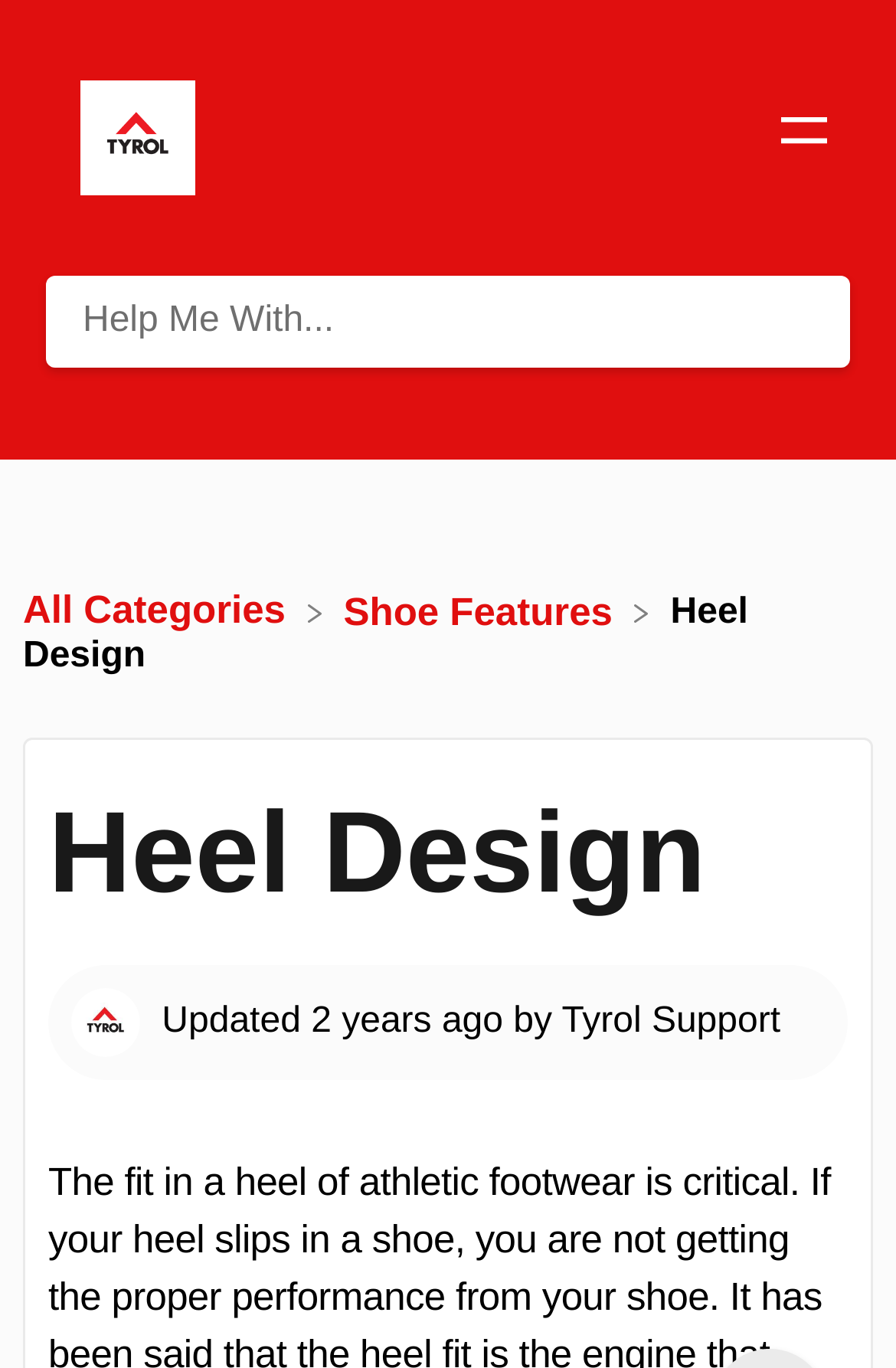Review the image closely and give a comprehensive answer to the question: How long ago was the webpage updated?

The webpage was updated 2 years ago, which is indicated by the time element with the text '2 years ago' located at the bottom of the webpage.